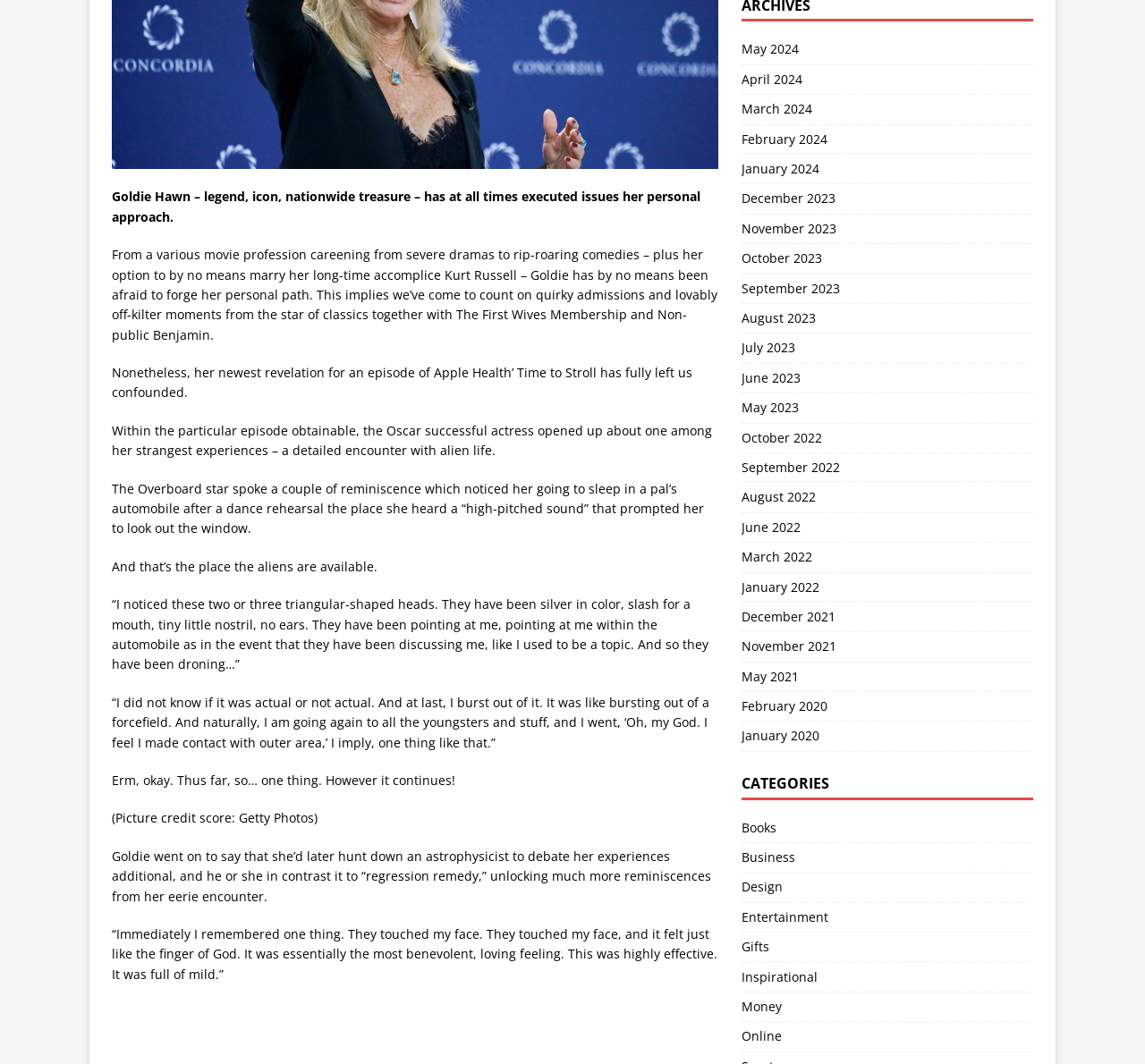Find the bounding box coordinates for the UI element whose description is: "April 2024". The coordinates should be four float numbers between 0 and 1, in the format [left, top, right, bottom].

[0.647, 0.061, 0.902, 0.088]